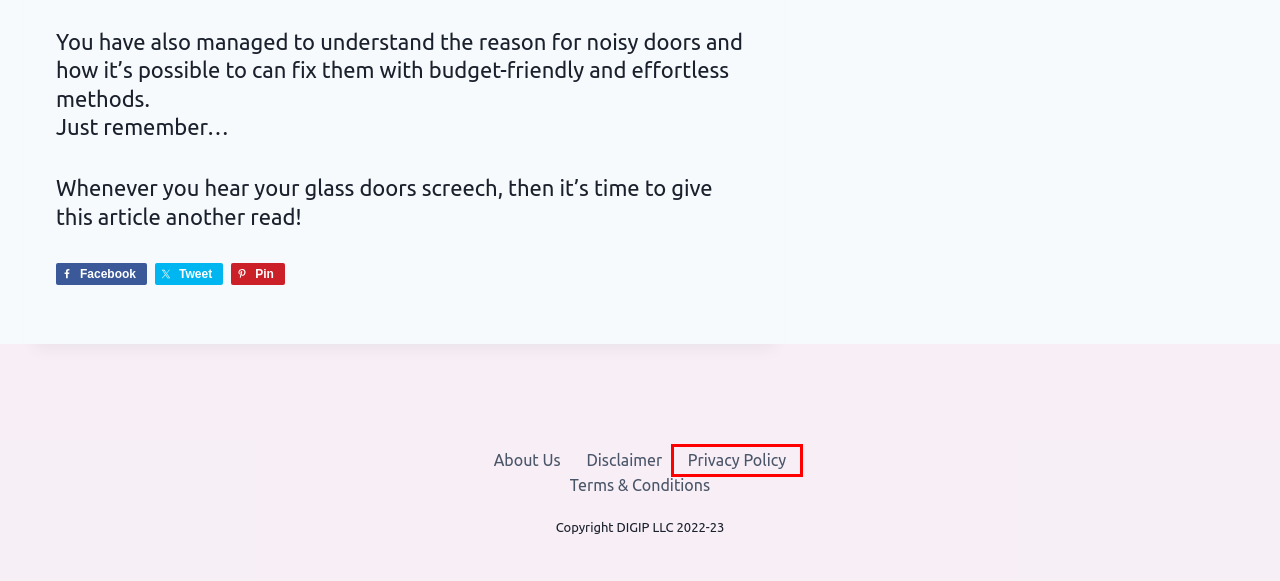Review the screenshot of a webpage that includes a red bounding box. Choose the webpage description that best matches the new webpage displayed after clicking the element within the bounding box. Here are the candidates:
A. Furniture - Letti & Co
B. Privacy Policy - Letti & Co
C. Terms & Conditions - Letti & Co
D. Kristina Davis - Letti & Co
E. Disclaimer - Letti & Co
F. Home - Letti & Co
G. Cleaning - Letti & Co
H. What Color Floors Go With Gray Walls? - (Our Top Picks!)

B